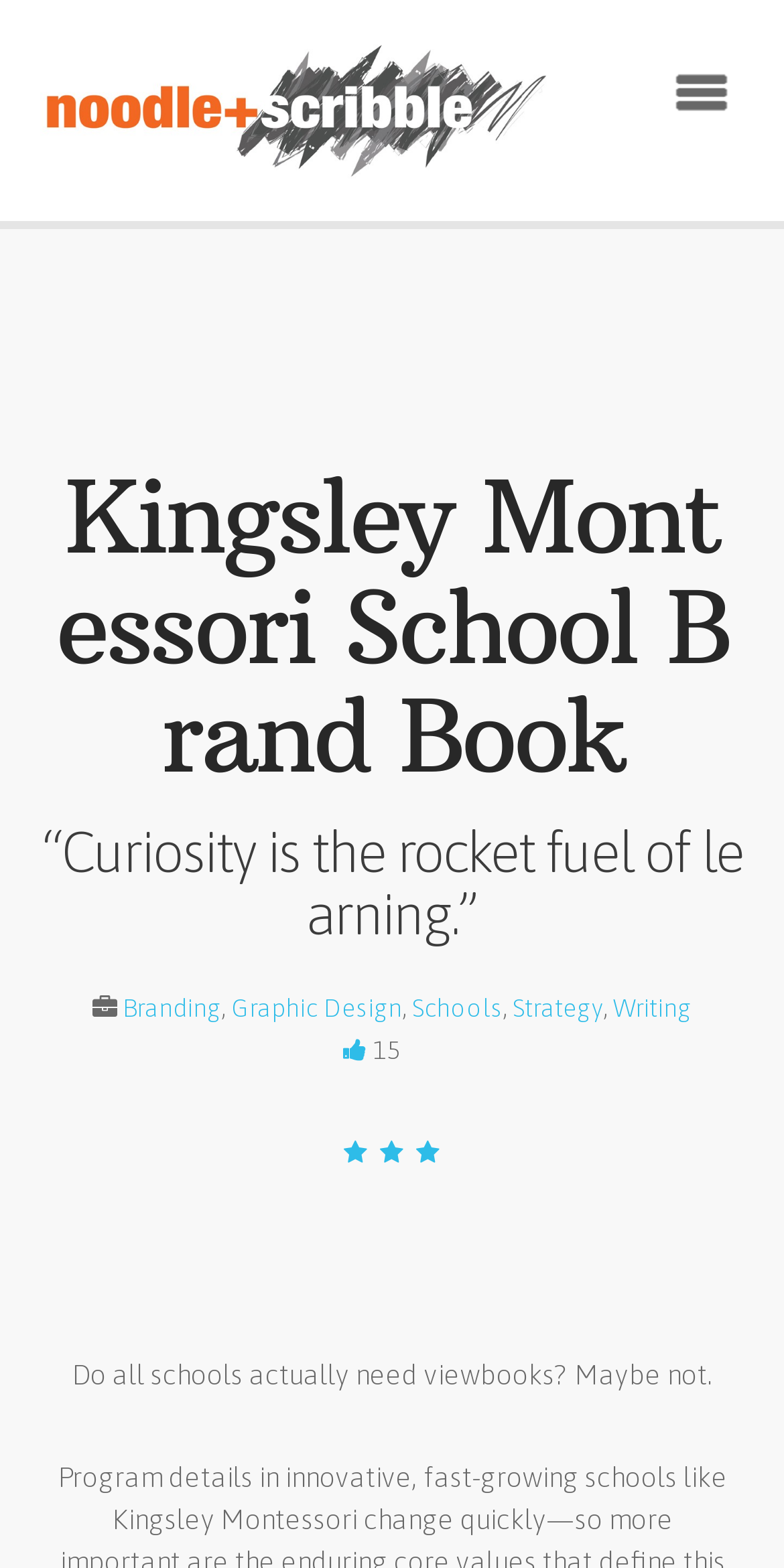Based on the provided description, "Branding", find the bounding box of the corresponding UI element in the screenshot.

[0.156, 0.633, 0.282, 0.652]